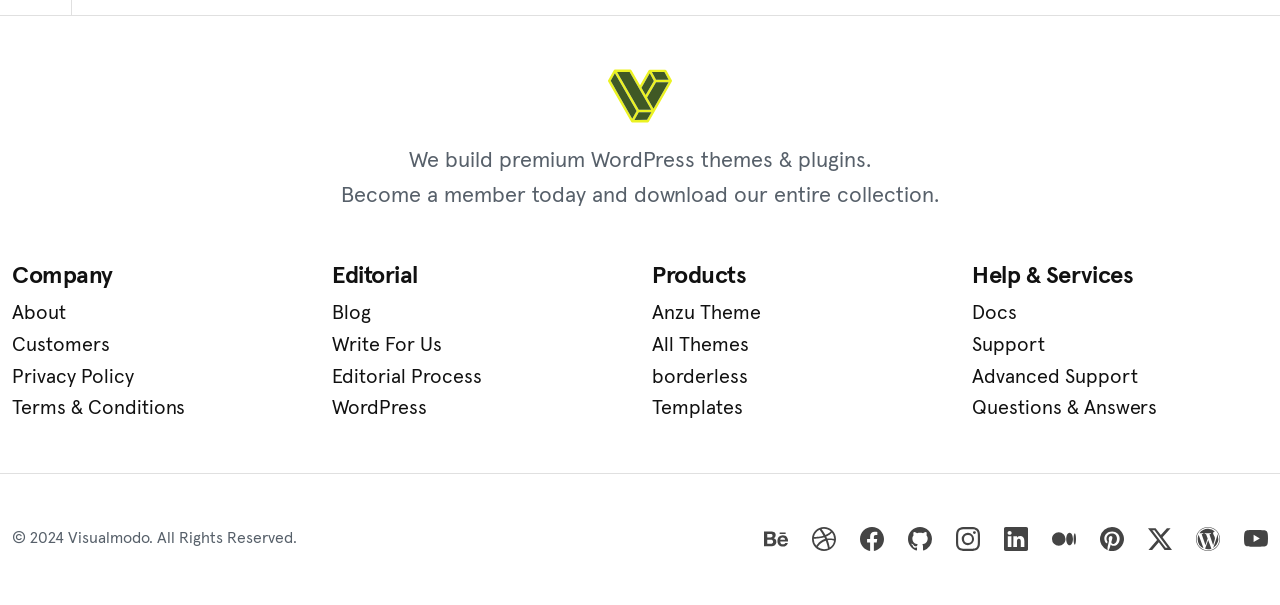What is the copyright year mentioned on the webpage?
Based on the screenshot, respond with a single word or phrase.

2024